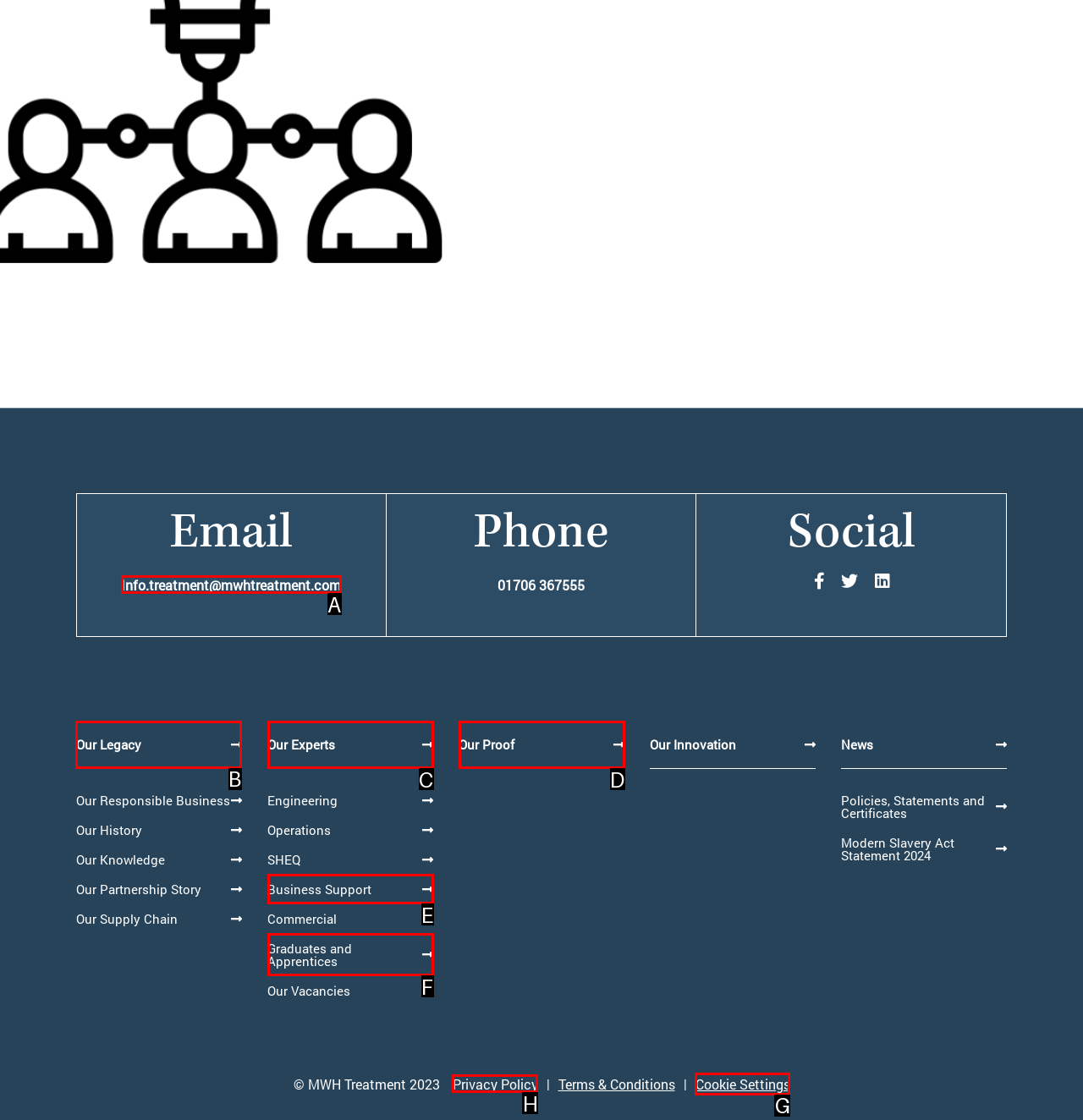Select the UI element that should be clicked to execute the following task: Click the Our Legacy link
Provide the letter of the correct choice from the given options.

B